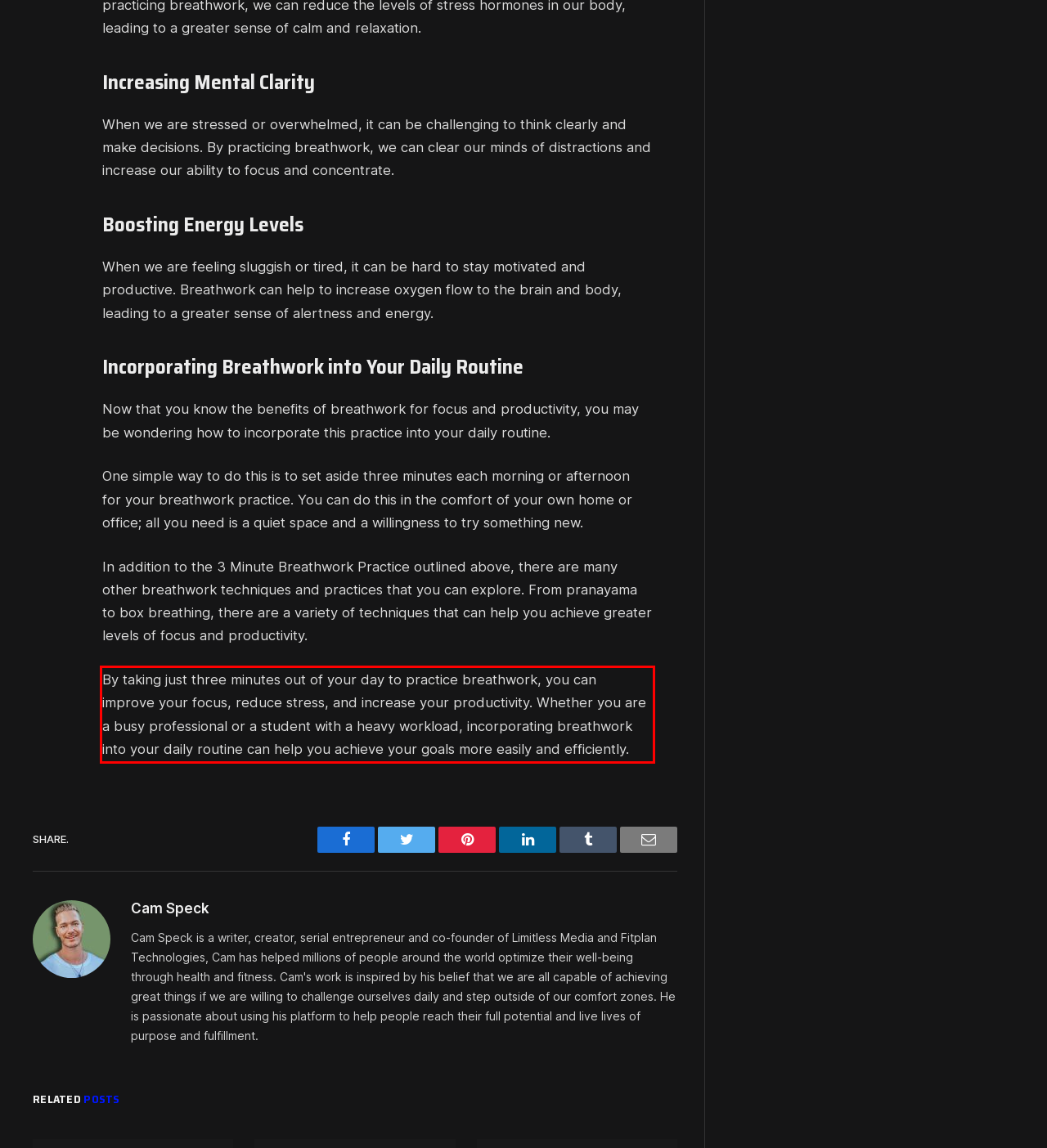Analyze the screenshot of the webpage that features a red bounding box and recognize the text content enclosed within this red bounding box.

By taking just three minutes out of your day to practice breathwork, you can improve your focus, reduce stress, and increase your productivity. Whether you are a busy professional or a student with a heavy workload, incorporating breathwork into your daily routine can help you achieve your goals more easily and efficiently.